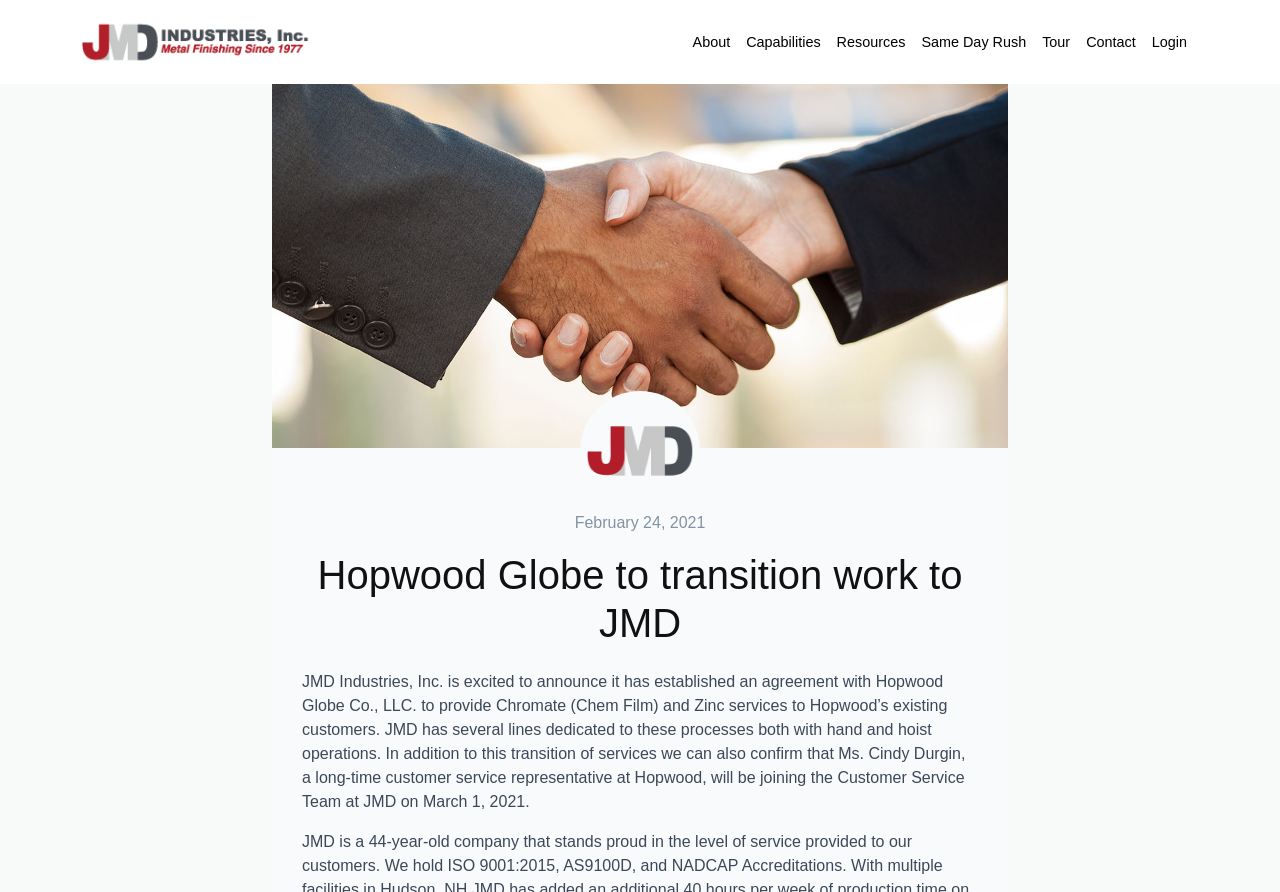What is the position Cindy Durgin will be joining at JMD?
Using the information from the image, answer the question thoroughly.

I found the text 'Ms. Cindy Durgin, a long-time customer service representative at Hopwood, will be joining the Customer Service Team at JMD...' in the StaticText element with bounding box coordinates [0.236, 0.754, 0.754, 0.908], which mentions the position Cindy Durgin will be joining at JMD.